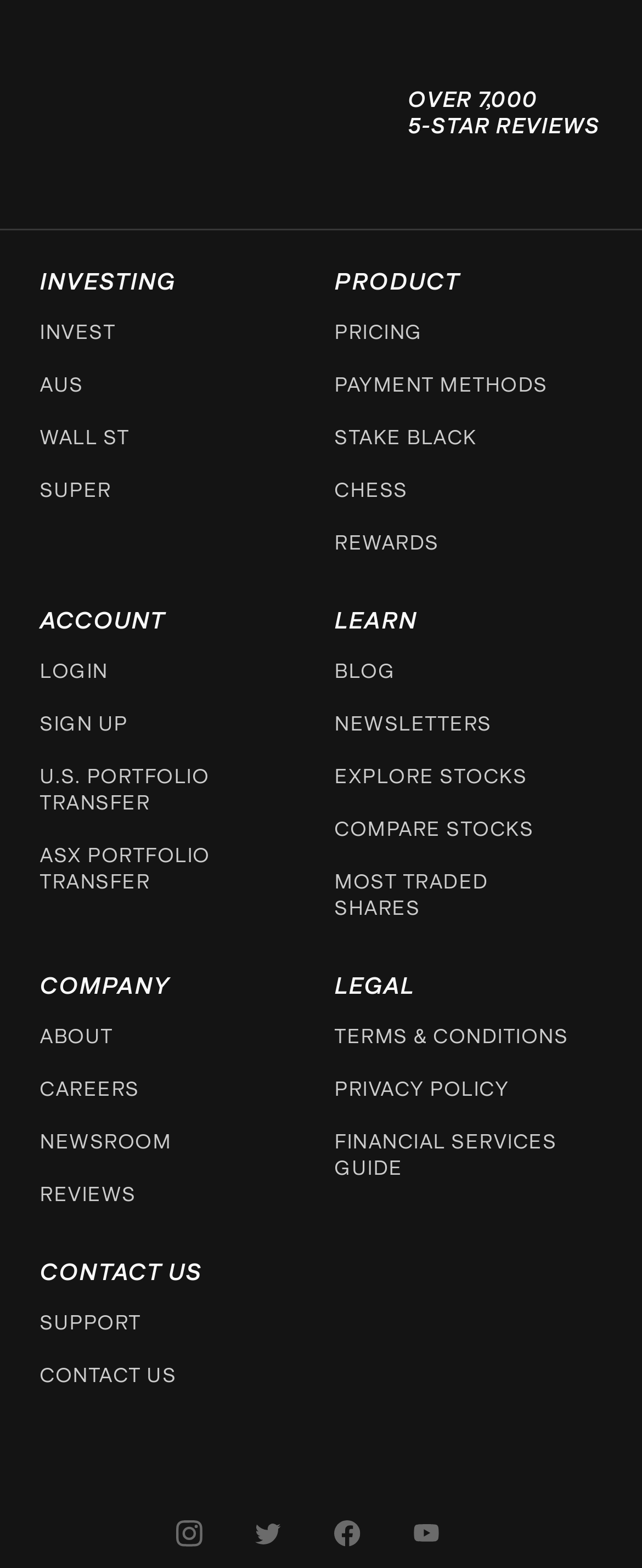Please mark the clickable region by giving the bounding box coordinates needed to complete this instruction: "Invest in the stock market".

[0.062, 0.204, 0.179, 0.221]